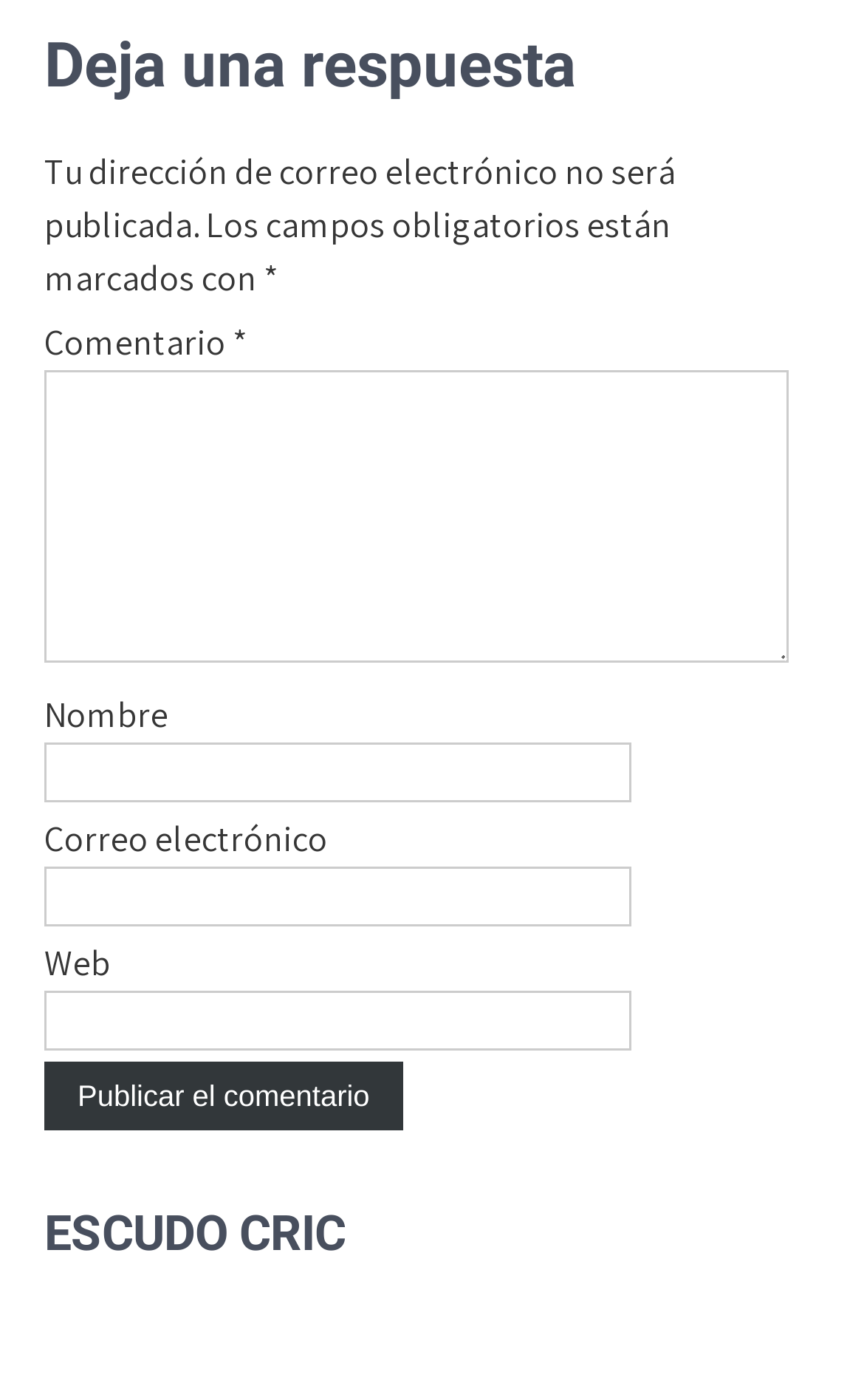Given the element description, predict the bounding box coordinates in the format (top-left x, top-left y, bottom-right x, bottom-right y), using floating point numbers between 0 and 1: parent_node: Nombre name="author"

[0.051, 0.53, 0.731, 0.573]